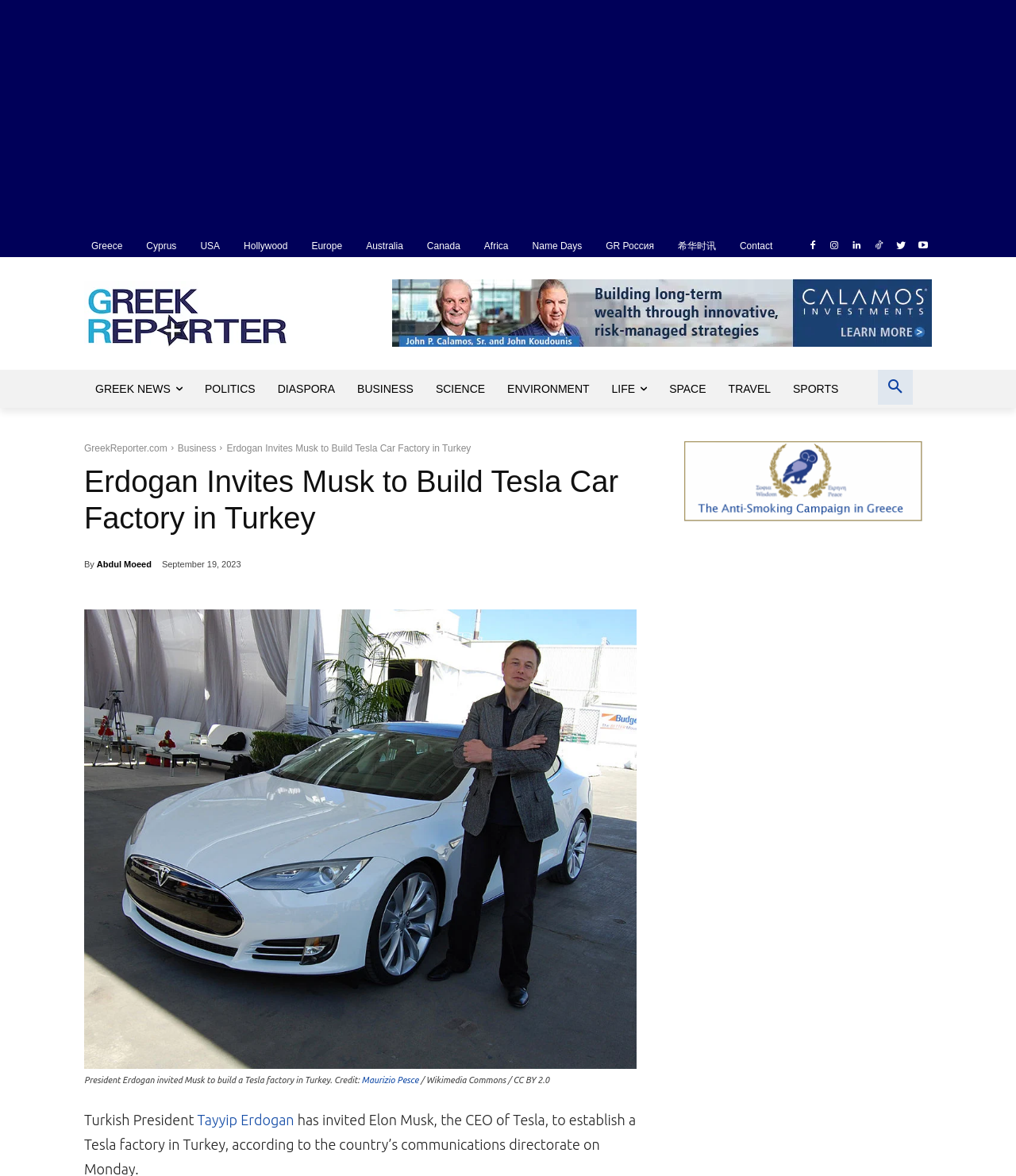Analyze the image and deliver a detailed answer to the question: What is the date of the news article?

I found the answer by looking at the time element on the webpage, which displays the date 'September 19, 2023'.